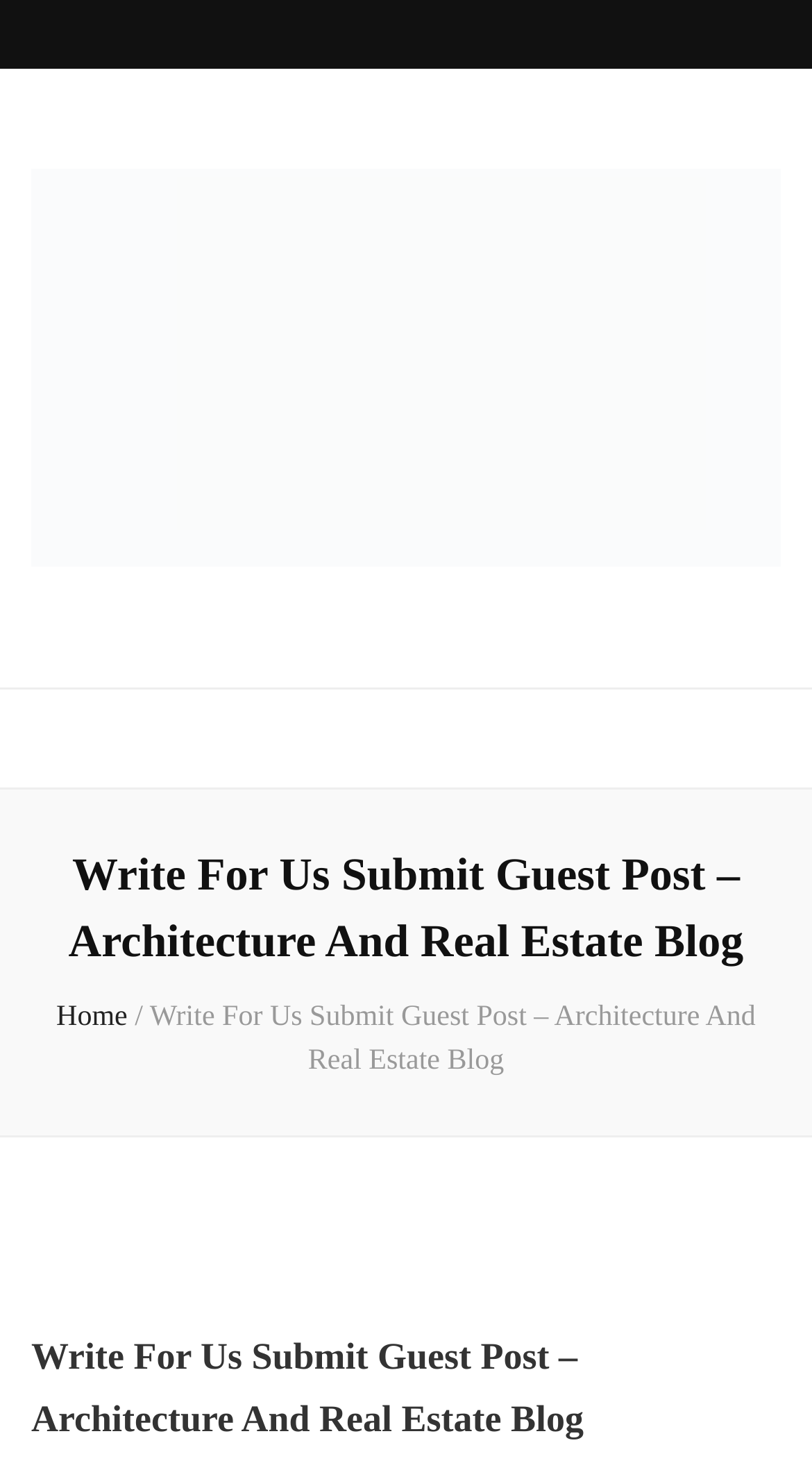What is the separator between navigation menu items?
Using the image as a reference, answer with just one word or a short phrase.

/